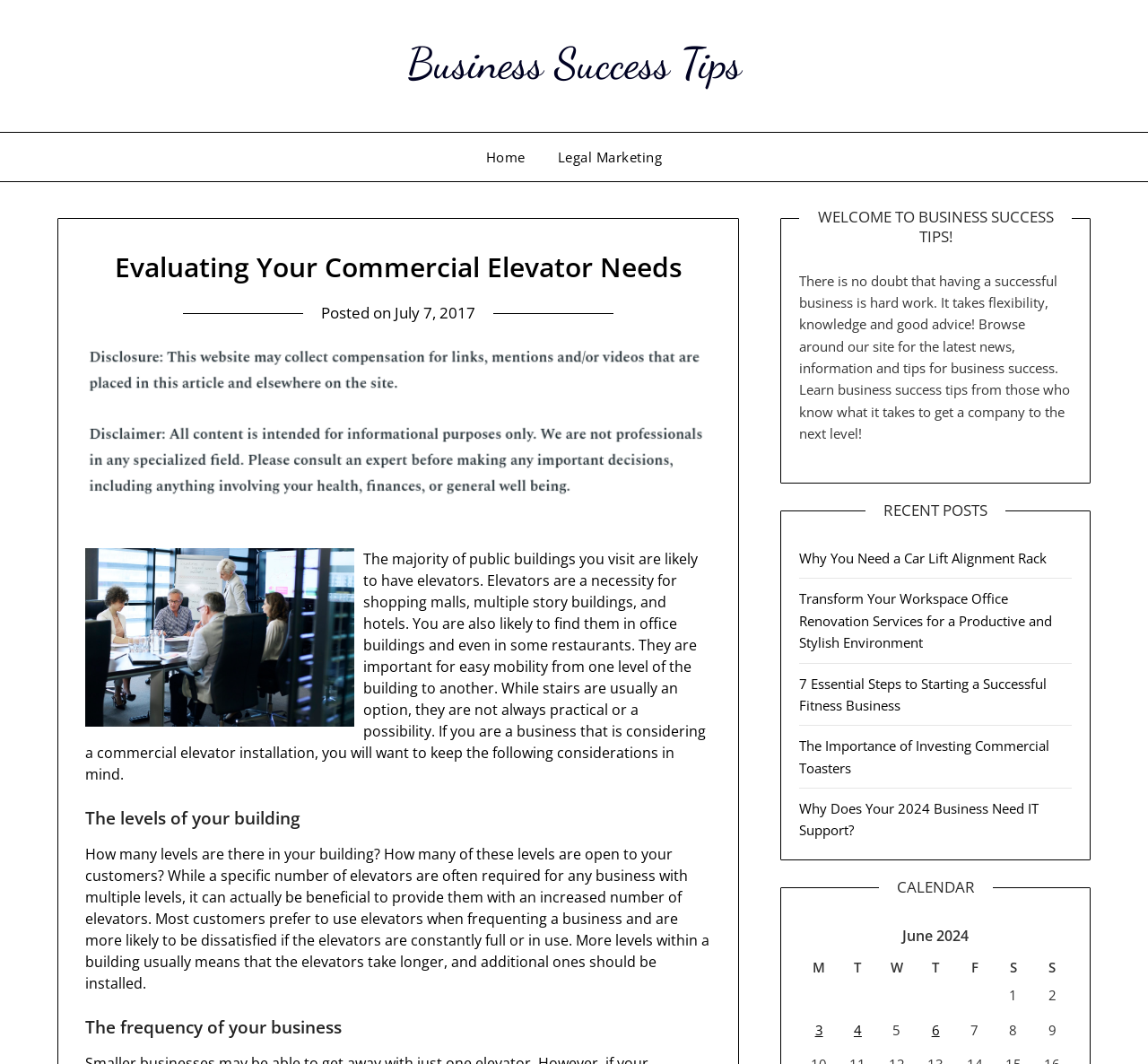Please analyze the image and give a detailed answer to the question:
What is the purpose of elevators in public buildings?

According to the webpage, elevators are a necessity in public buildings such as shopping malls, multiple story buildings, and hotels, and they provide easy mobility from one level of the building to another.